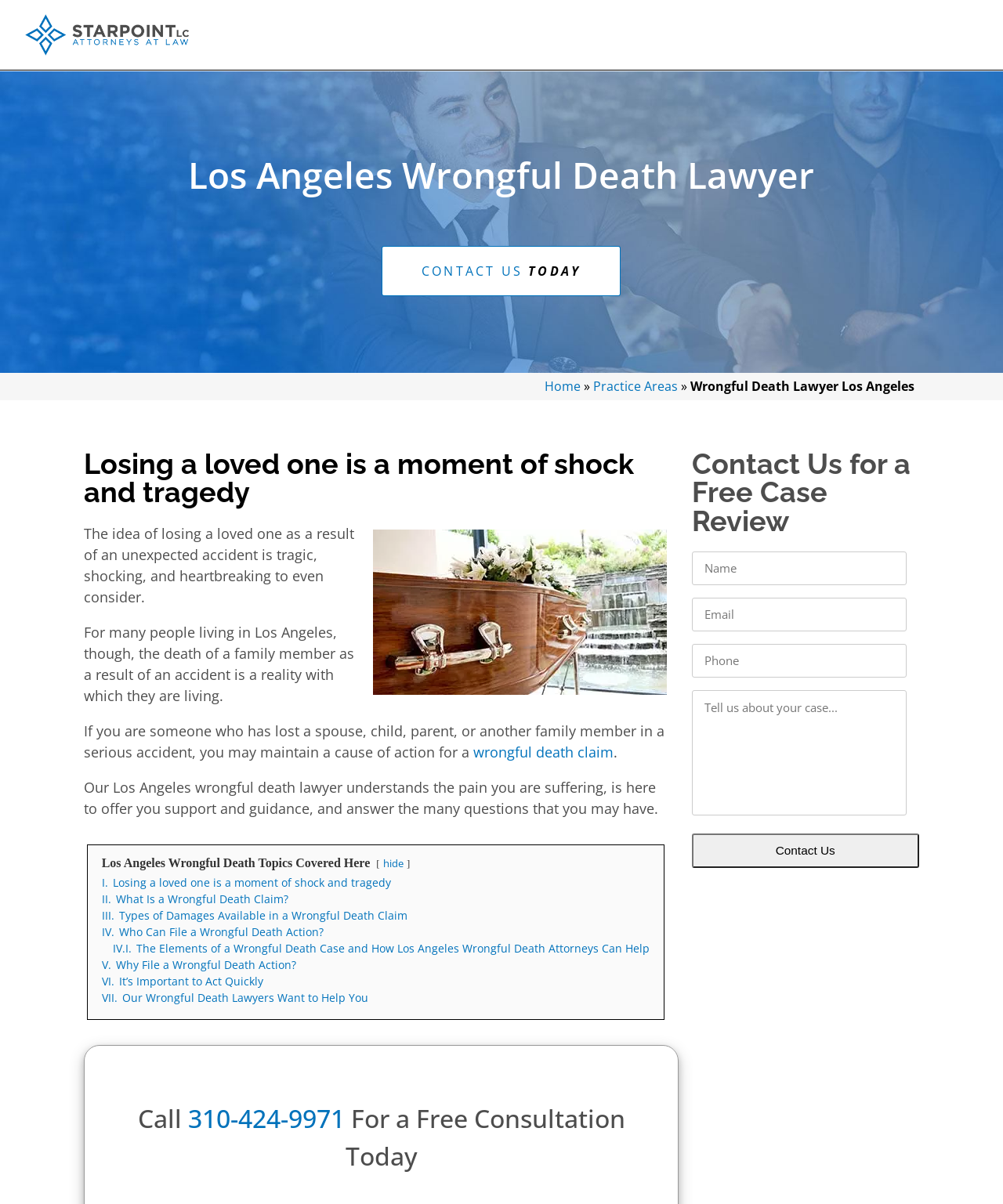Show the bounding box coordinates of the element that should be clicked to complete the task: "Click the 'CONTACT US TODAY' link".

[0.381, 0.204, 0.619, 0.246]